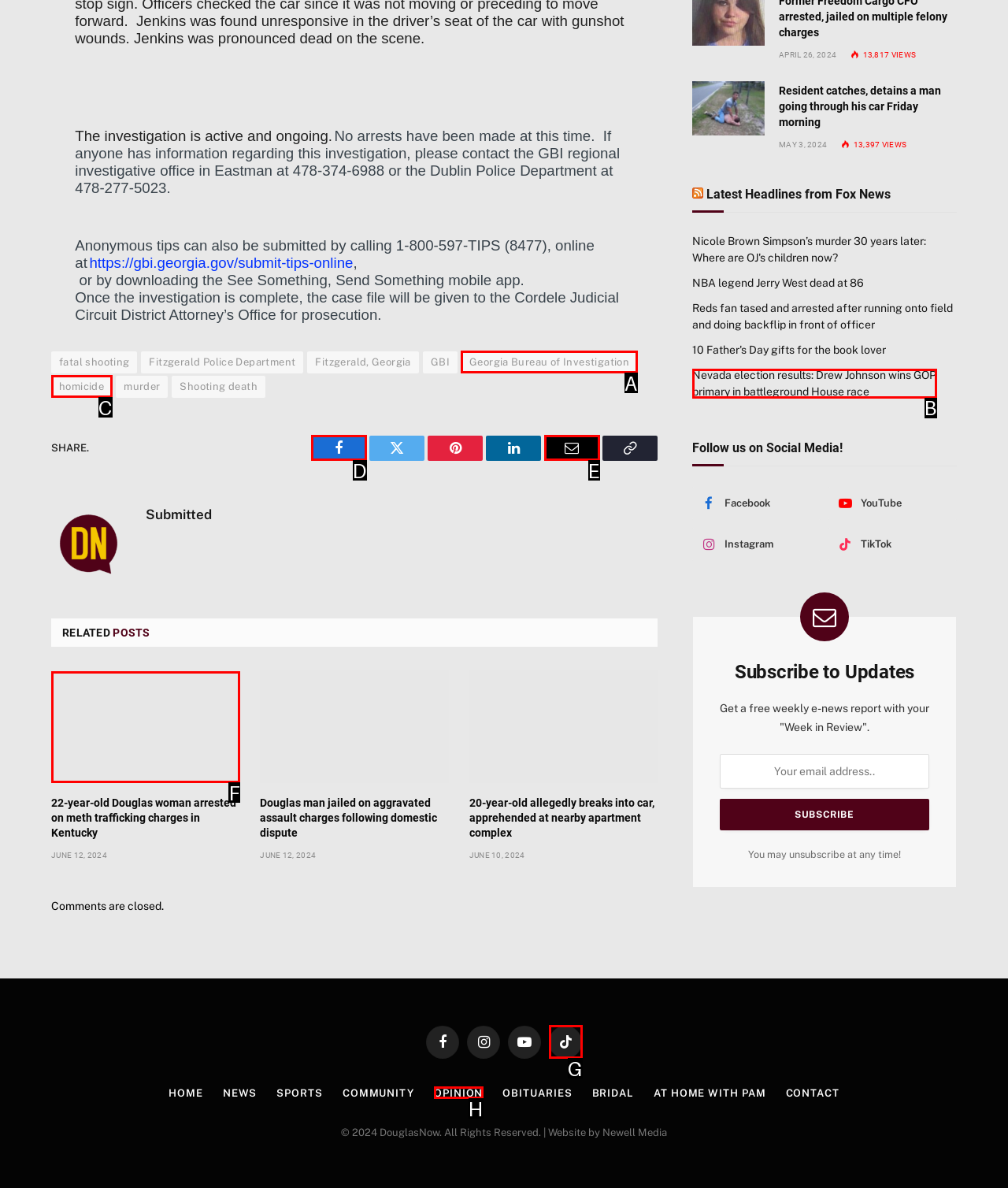Determine which option you need to click to execute the following task: Read related post about 22-year-old Douglas woman arrested on meth trafficking charges in Kentucky. Provide your answer as a single letter.

F